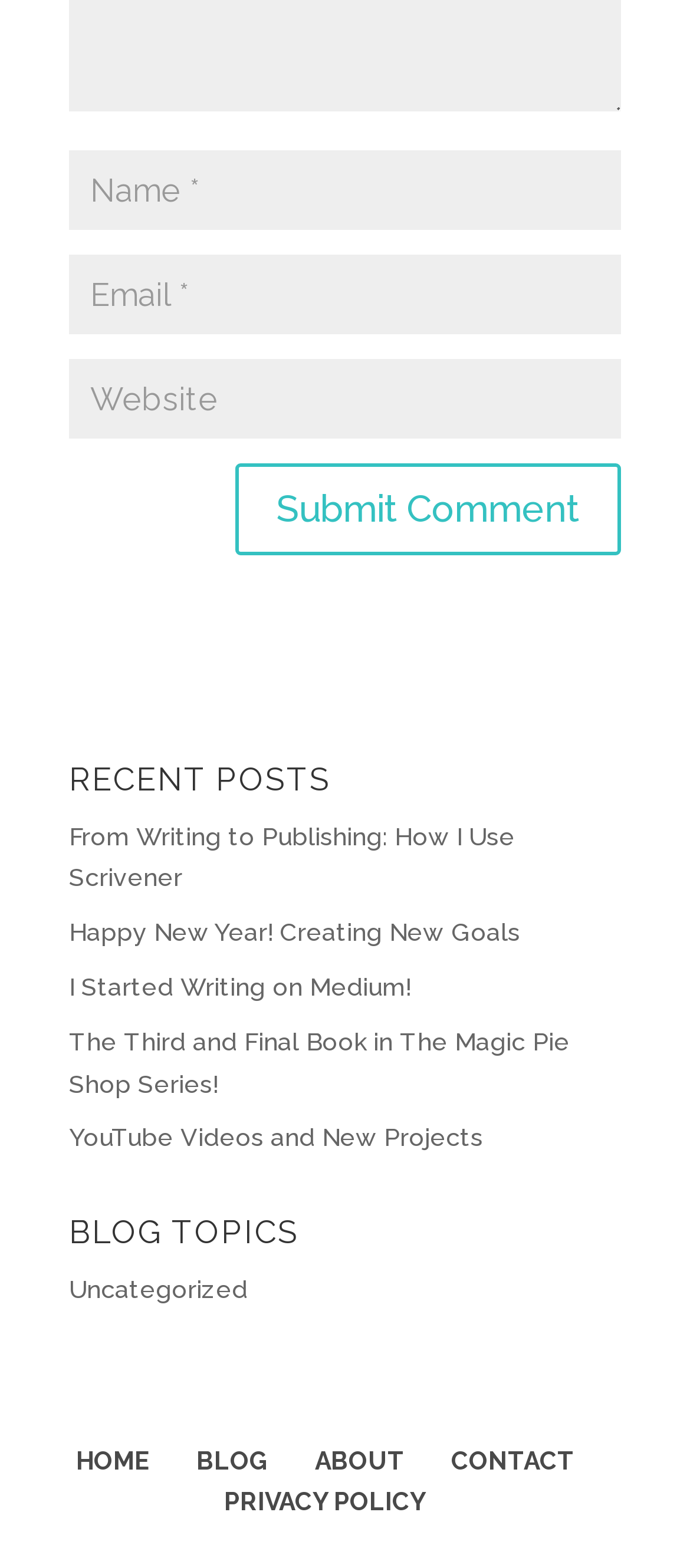Please respond to the question with a concise word or phrase:
What is the purpose of the button?

Submit Comment